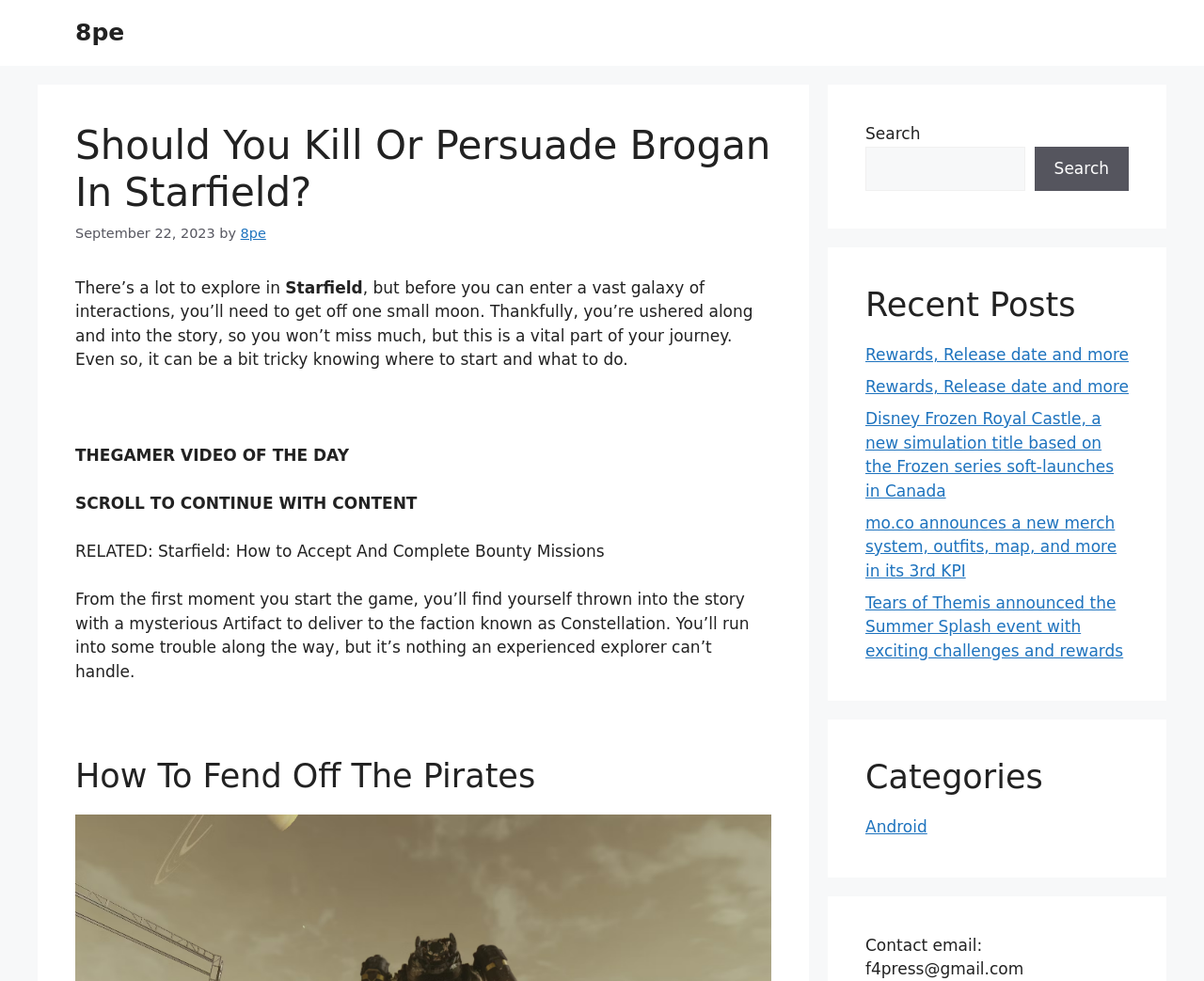Please look at the image and answer the question with a detailed explanation: How many recent posts are listed?

The number of recent posts can be found in the section 'Recent Posts', which lists four links to different articles.